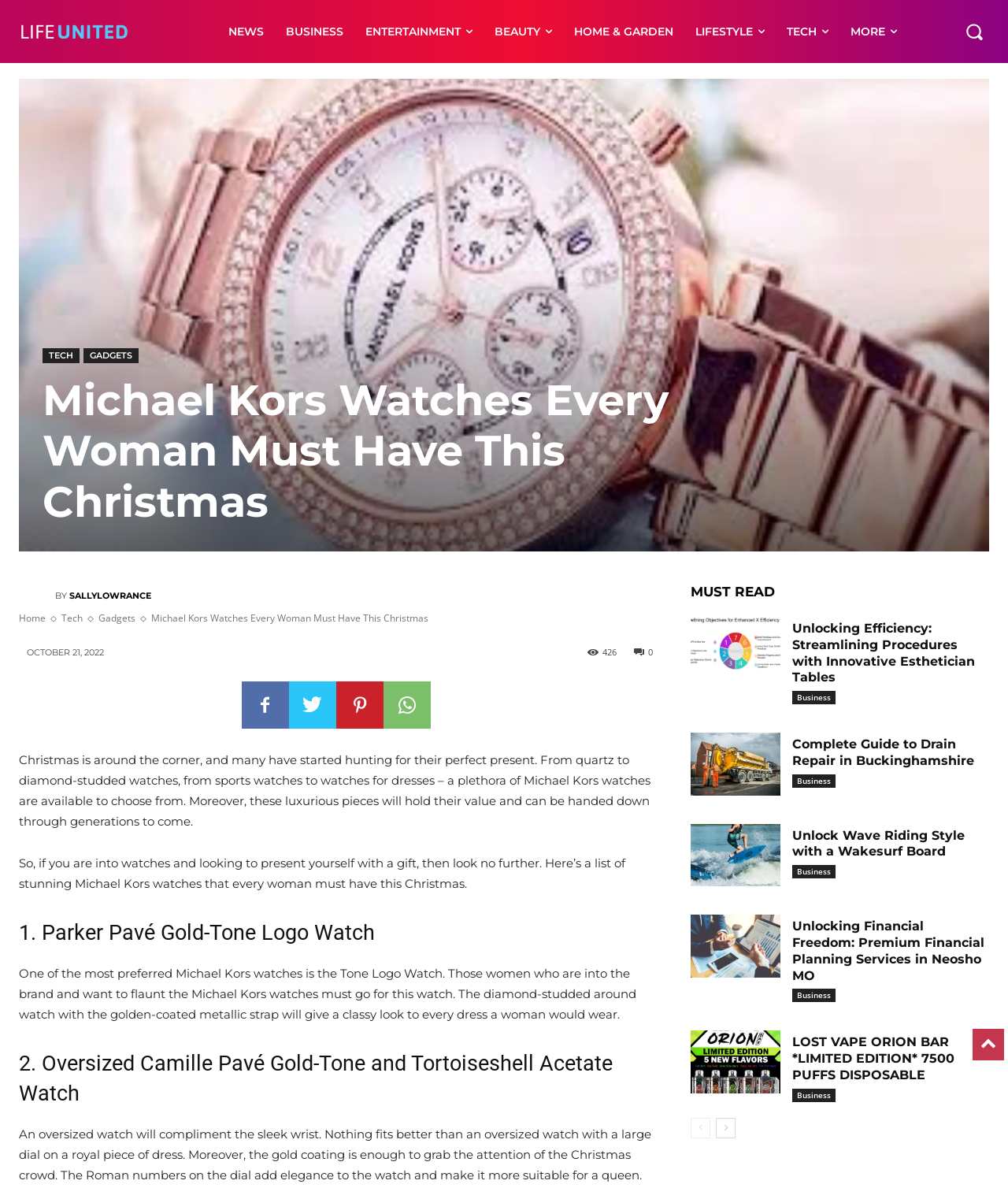Refer to the image and offer a detailed explanation in response to the question: What type of content is presented on this webpage?

Based on the webpage's content, it appears to be presenting information about Michael Kors watches, specifically highlighting different models and their features.